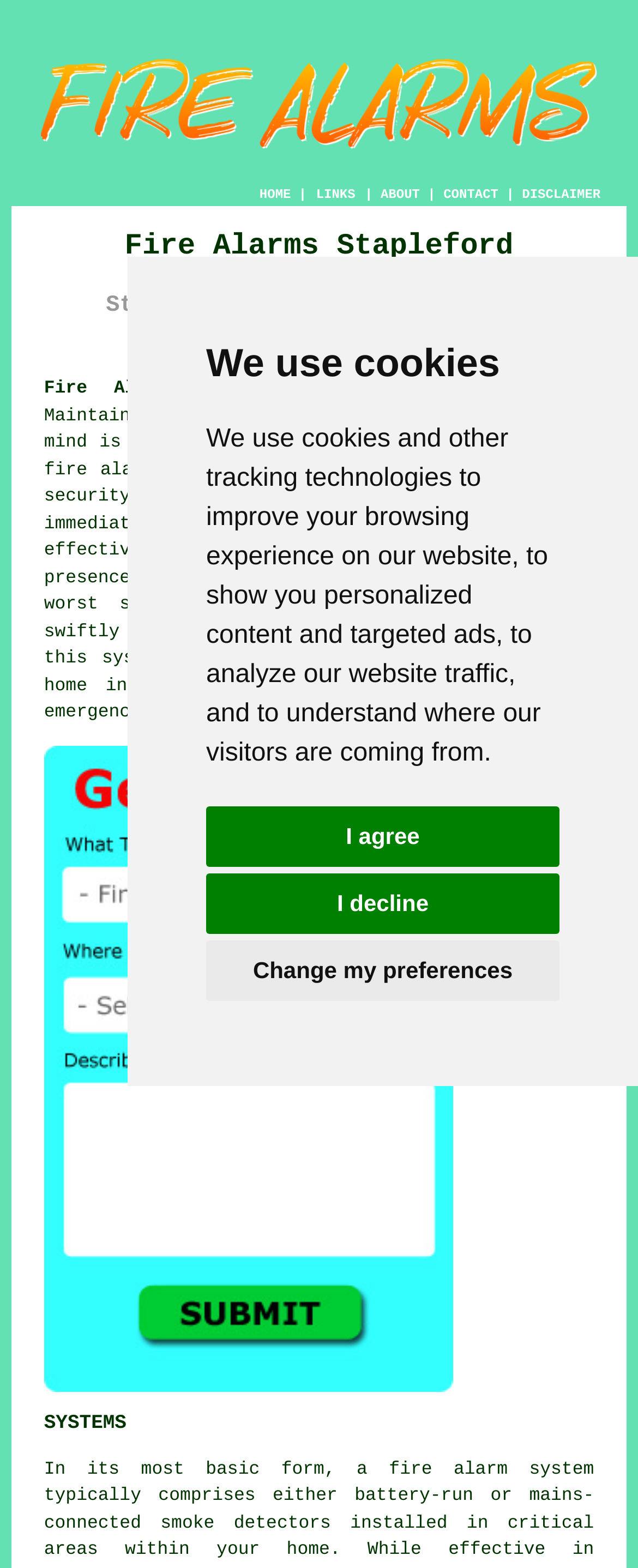Please identify the bounding box coordinates of the element that needs to be clicked to execute the following command: "Click fire alarm system". Provide the bounding box using four float numbers between 0 and 1, formatted as [left, top, right, bottom].

[0.069, 0.294, 0.364, 0.307]